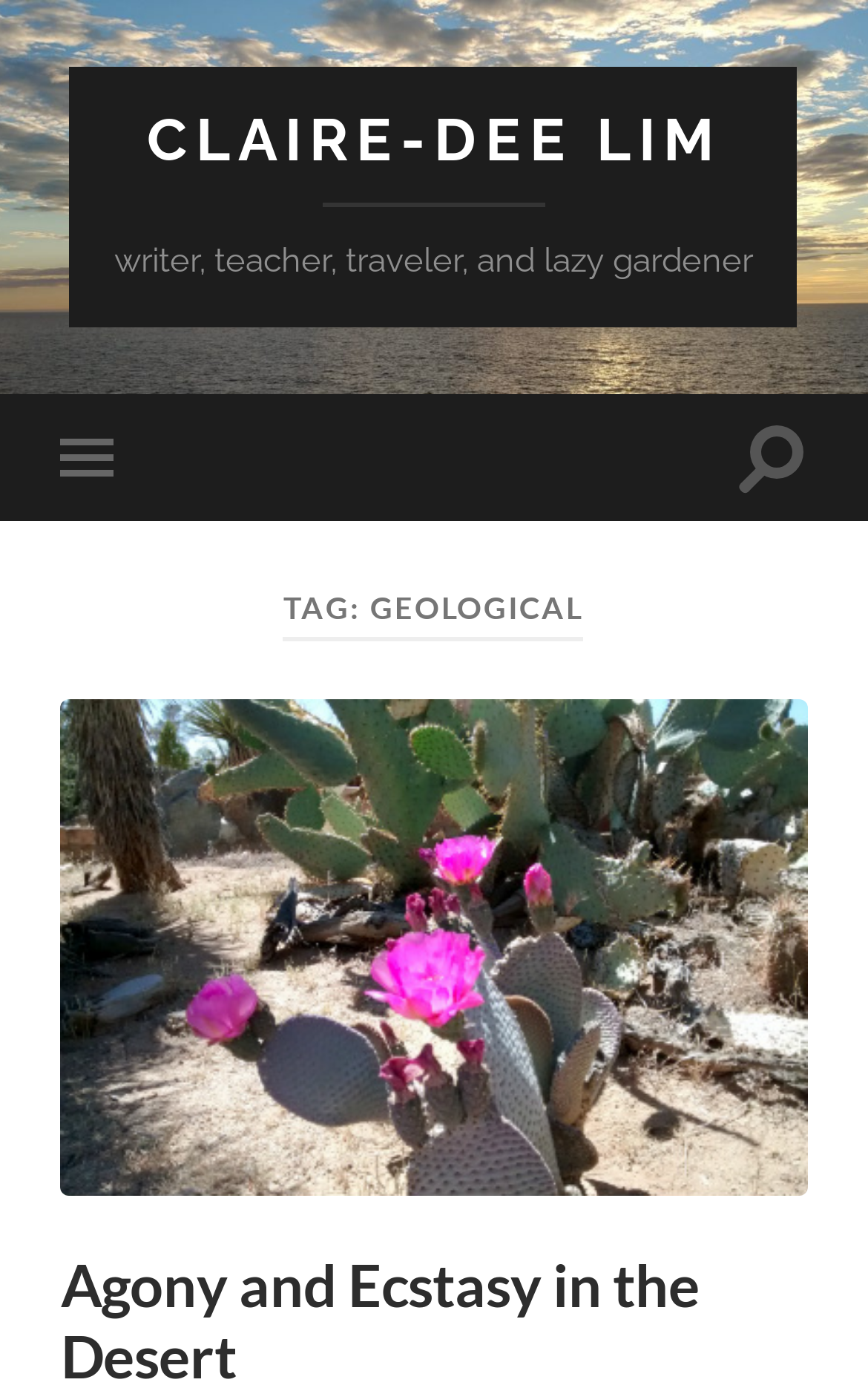What is the figure located below the header?
We need a detailed and exhaustive answer to the question. Please elaborate.

The figure element is located below the header and contains a link, suggesting that it is an image.